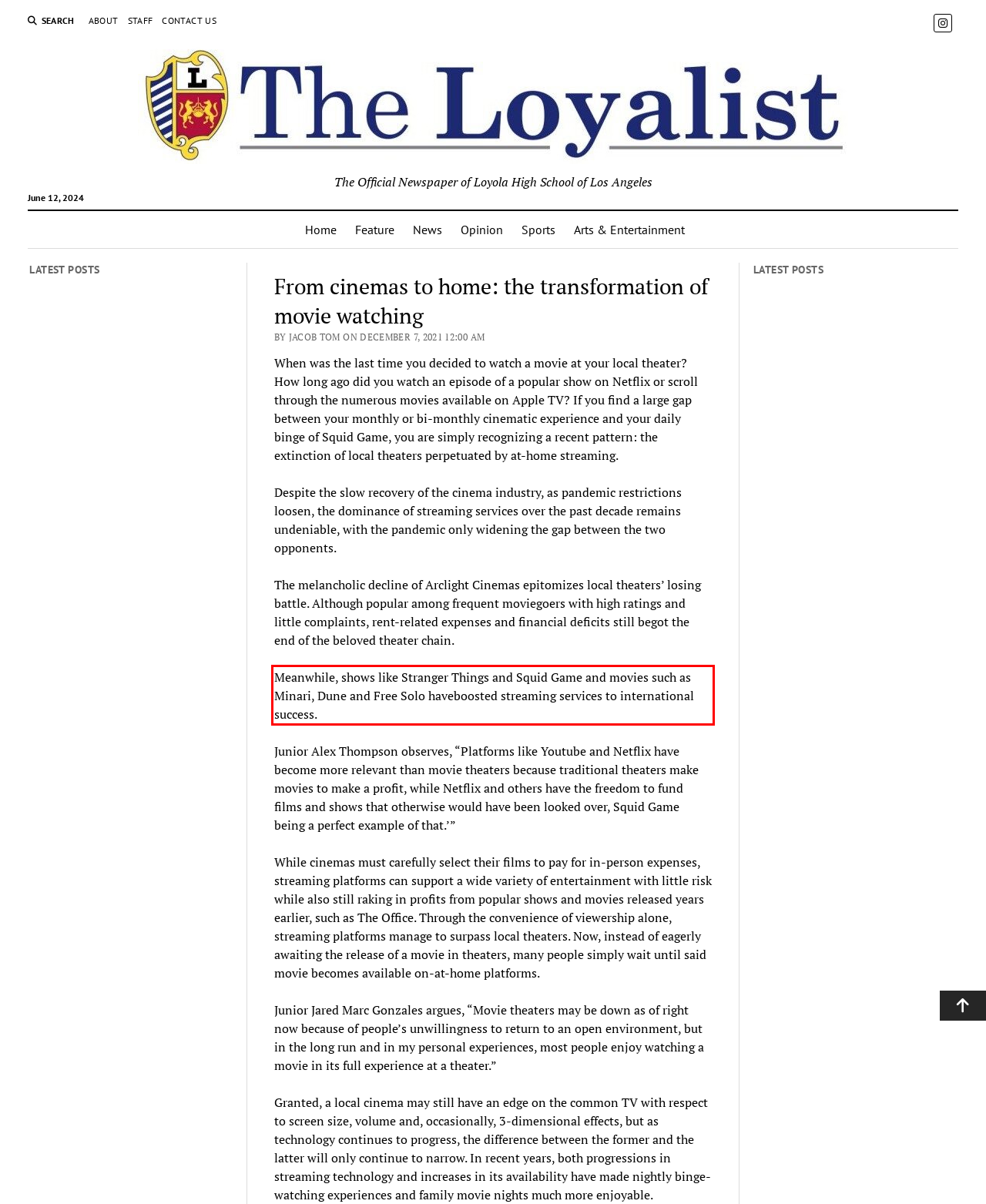In the given screenshot, locate the red bounding box and extract the text content from within it.

Meanwhile, shows like Stranger Things and Squid Game and movies such as Minari, Dune and Free Solo haveboosted streaming services to international success.